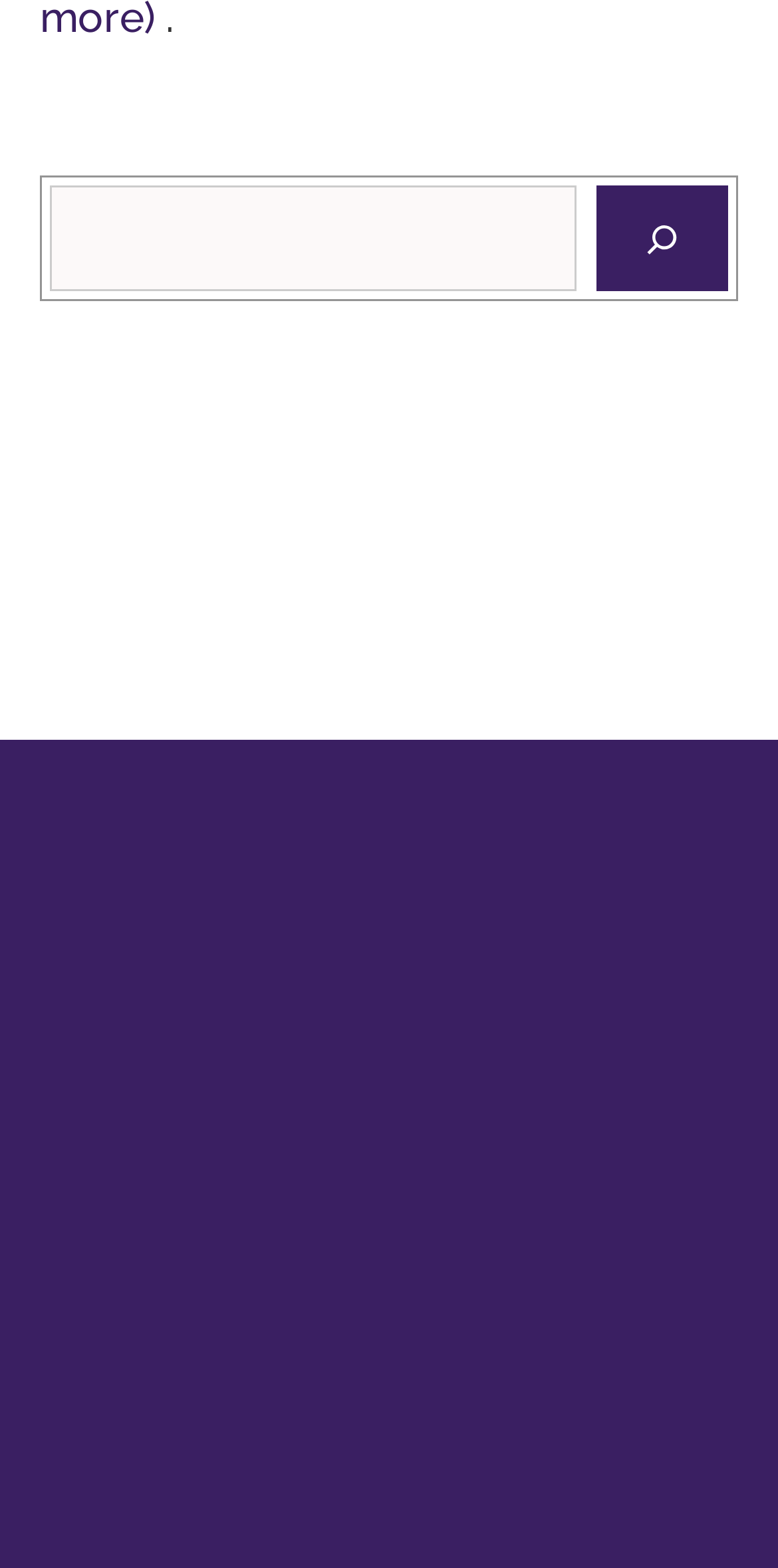Please pinpoint the bounding box coordinates for the region I should click to adhere to this instruction: "search for something".

[0.064, 0.698, 0.741, 0.766]